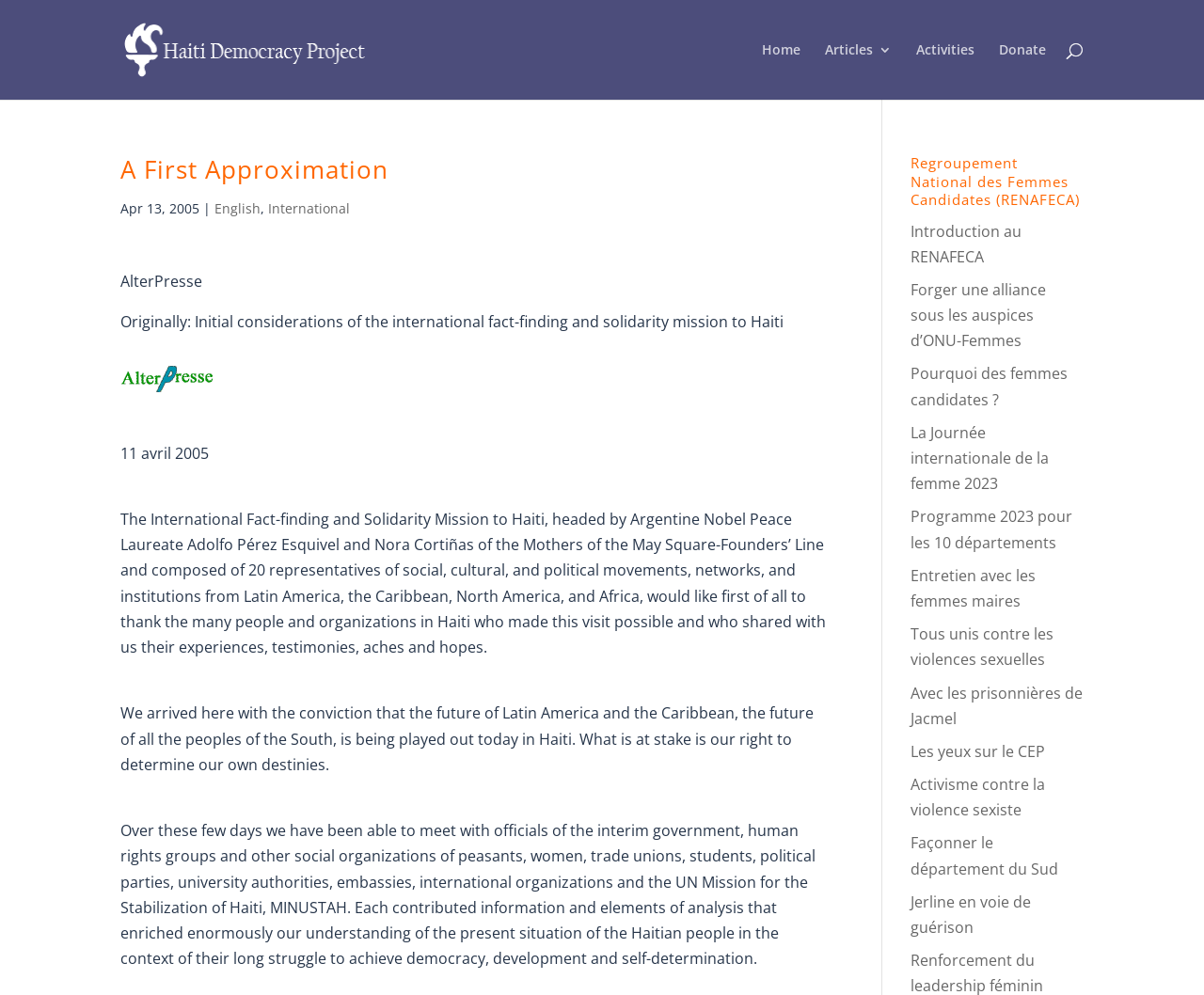Determine the bounding box coordinates for the area that should be clicked to carry out the following instruction: "Read the article in English".

[0.178, 0.2, 0.216, 0.218]